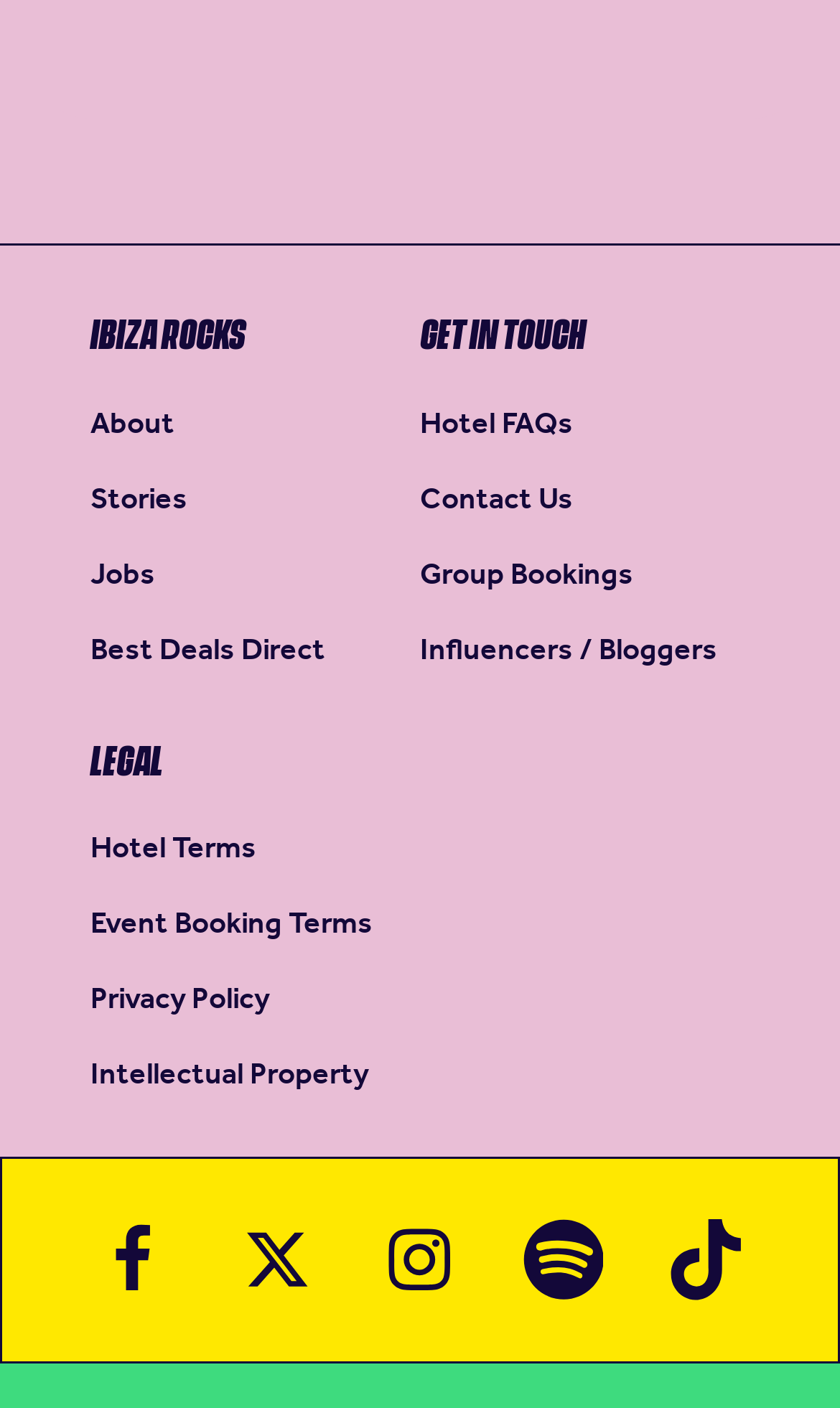Determine the bounding box coordinates for the HTML element mentioned in the following description: "X". The coordinates should be a list of four floats ranging from 0 to 1, represented as [left, top, right, bottom].

[0.282, 0.867, 0.378, 0.924]